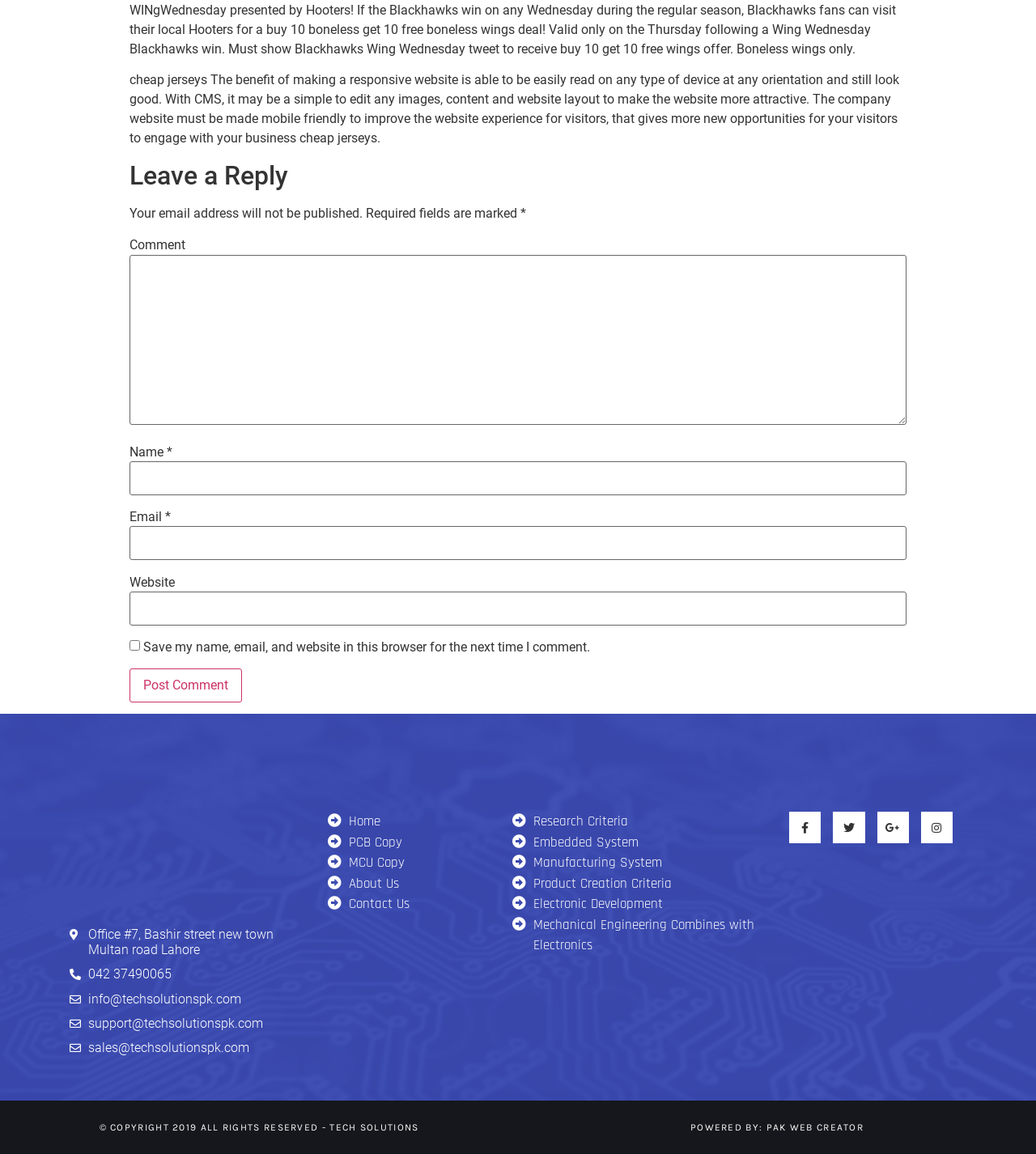Use a single word or phrase to respond to the question:
What is the purpose of the textbox labeled 'Comment'?

To leave a comment